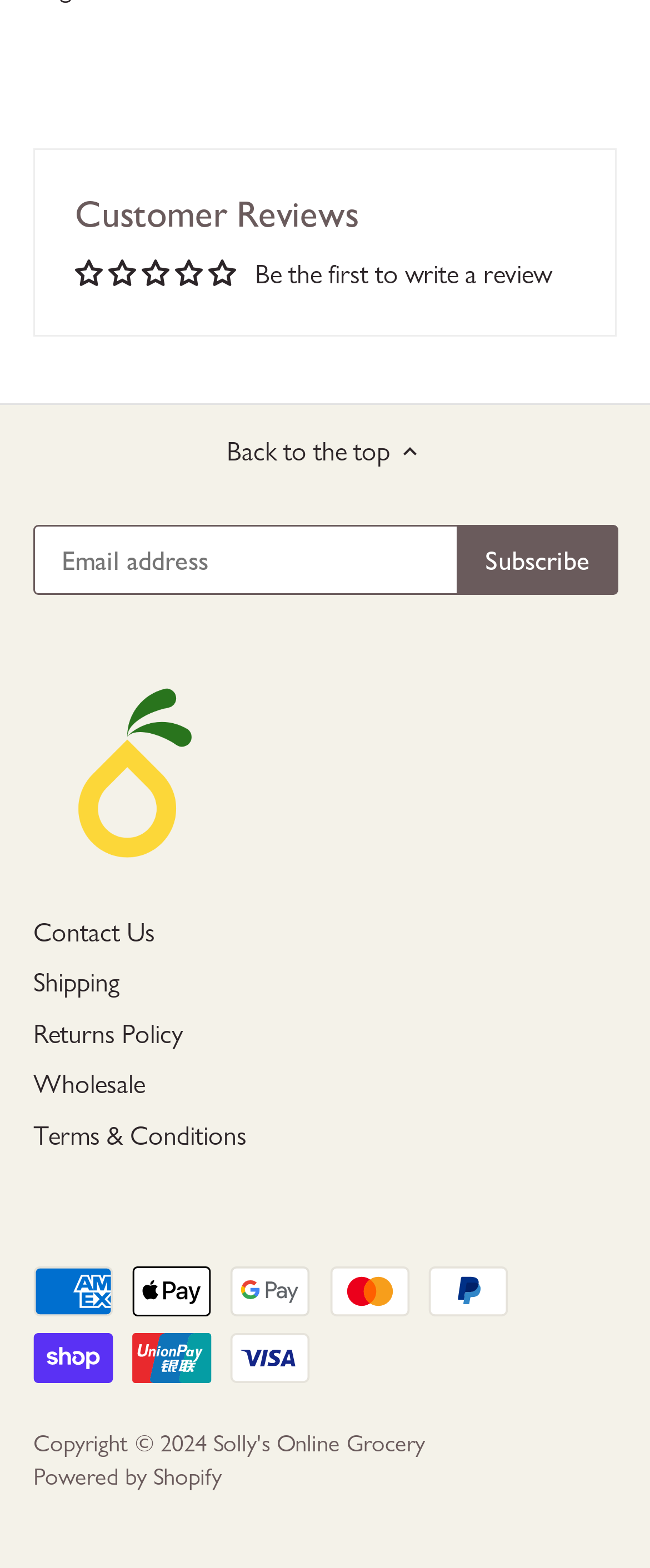Using the information in the image, could you please answer the following question in detail:
How many links are in the footer navigation?

There are 5 links in the footer navigation, which are 'Contact Us', 'Shipping', 'Returns Policy', 'Wholesale', and 'Terms & Conditions', as indicated by the links with bounding box coordinates [0.051, 0.584, 0.238, 0.606] to [0.051, 0.714, 0.379, 0.735]